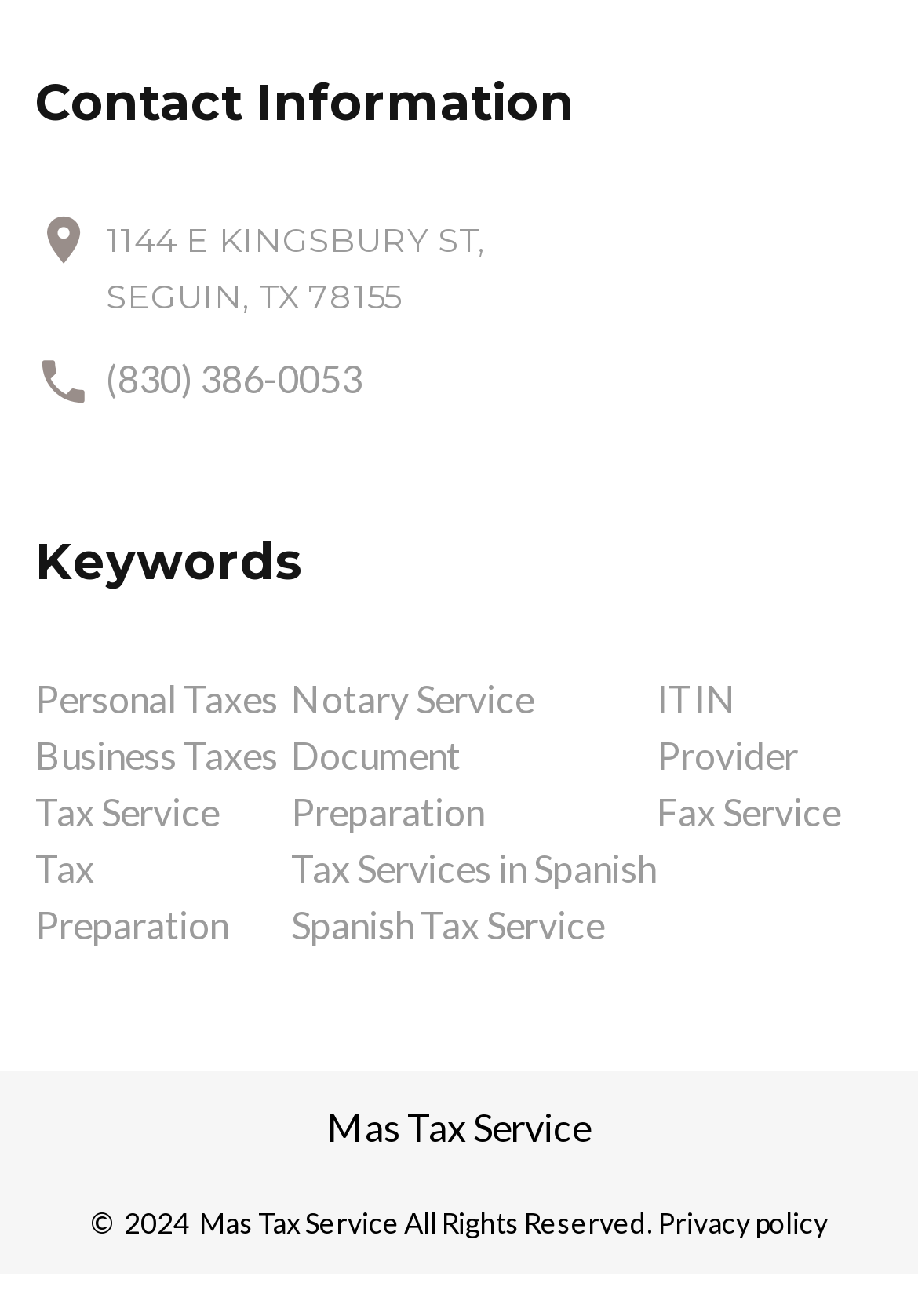Identify the bounding box coordinates for the element that needs to be clicked to fulfill this instruction: "Get tax services in Spanish". Provide the coordinates in the format of four float numbers between 0 and 1: [left, top, right, bottom].

[0.317, 0.641, 0.715, 0.675]